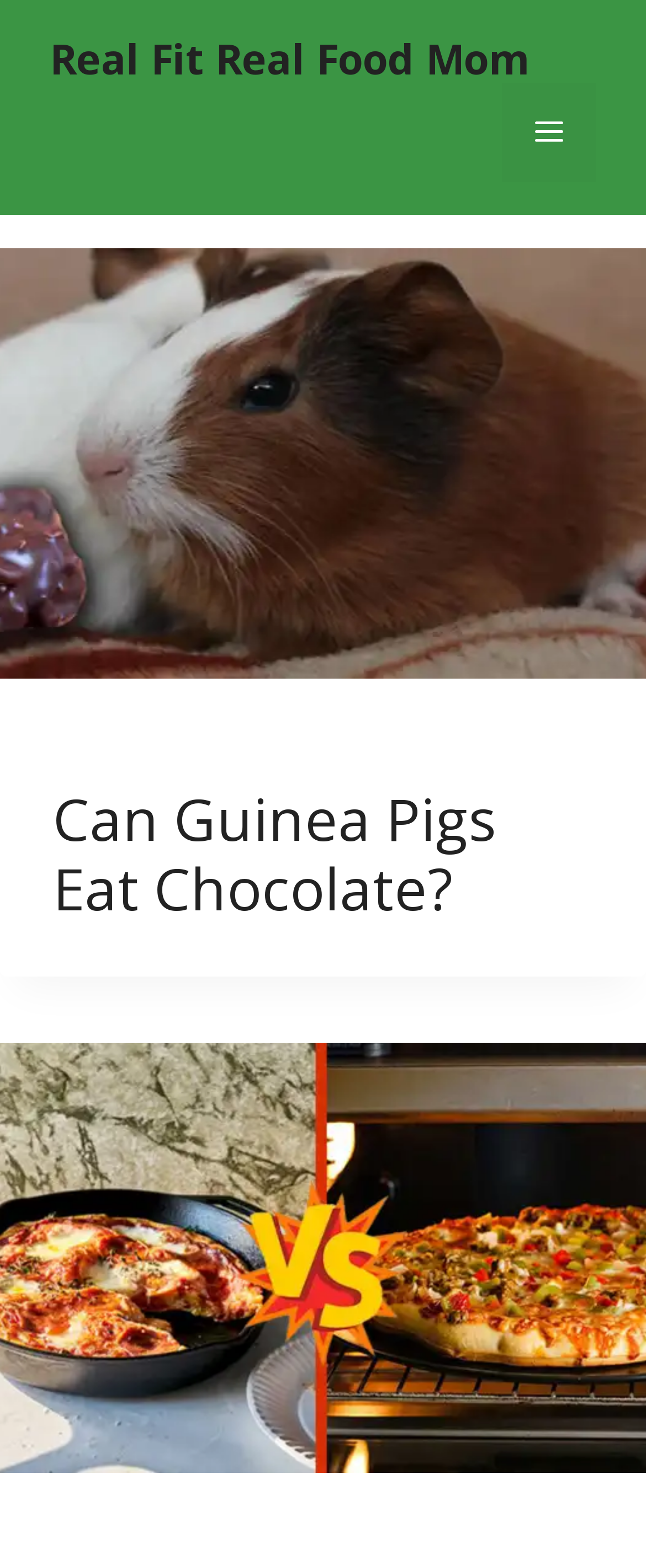Elaborate on the information and visuals displayed on the webpage.

The webpage is a blog or article-based website, with a prominent banner at the top displaying the site's title, "Real Fit Real Food Mom". Below the banner, there is a navigation menu on the right side, which can be toggled by a "Menu" button.

The main content of the webpage is divided into several sections. At the top, there is an article section that takes up most of the page's width. Within this section, there are two featured articles. The first article is about "Can Guinea Pigs Eat Chocolate" and has a corresponding image. Below the image, there is a heading with a link to the article, and another link with the label "GLUTEN-FREE".

The second article is about "Cooking Pizza on Rack vs Pan" and also has a corresponding image. Below the image, there is a link to the article, and another link with the label "KITCHEN HACK". Both articles are positioned side by side, with the first article taking up more vertical space.

There are a total of 5 links on the page, including the site title link, the navigation menu toggle button, and the three article links. There are also 2 images on the page, one for each article. The overall layout is organized, with clear headings and concise text, making it easy to navigate and read.